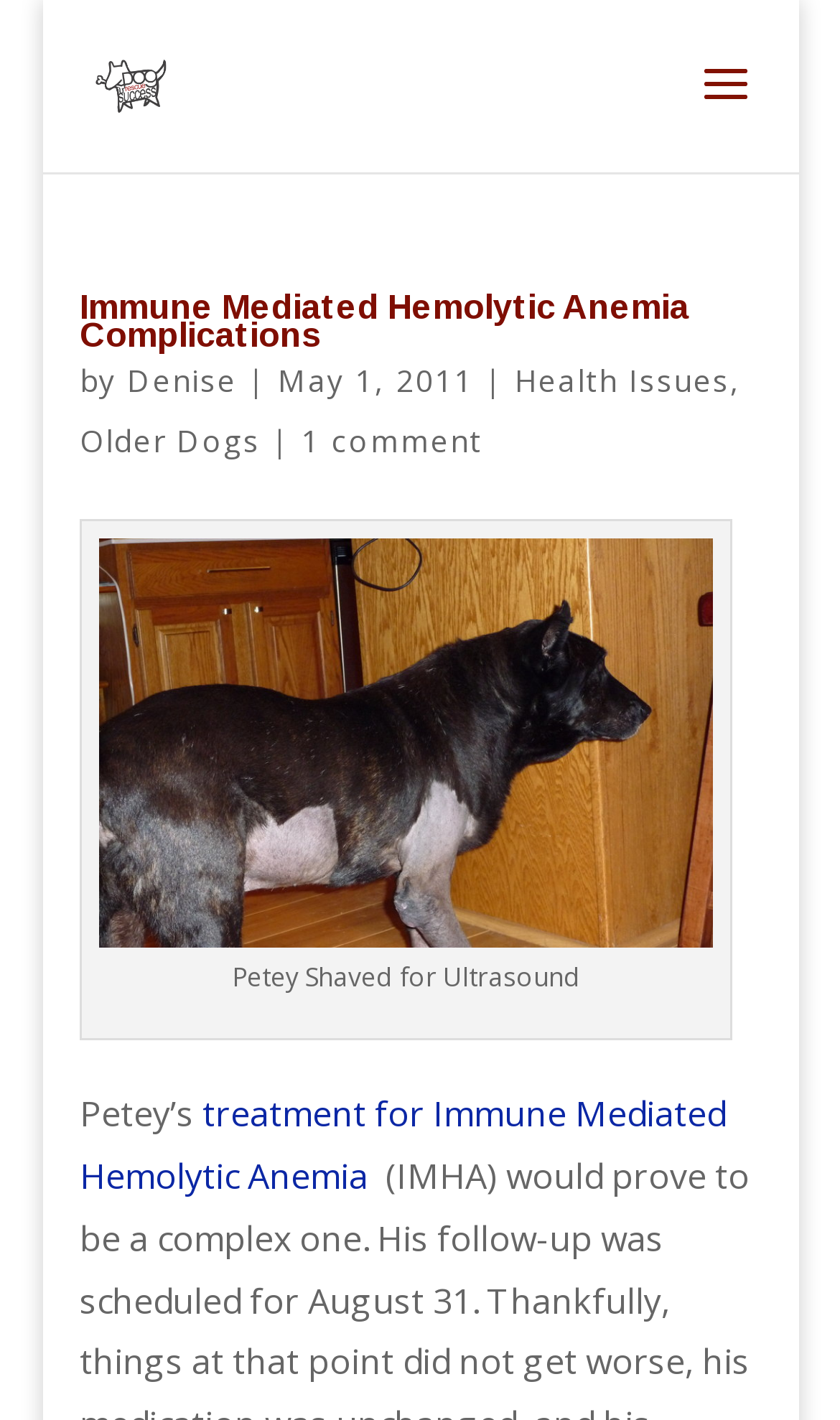Given the element description Denise, identify the bounding box coordinates for the UI element on the webpage screenshot. The format should be (top-left x, top-left y, bottom-right x, bottom-right y), with values between 0 and 1.

[0.151, 0.253, 0.282, 0.281]